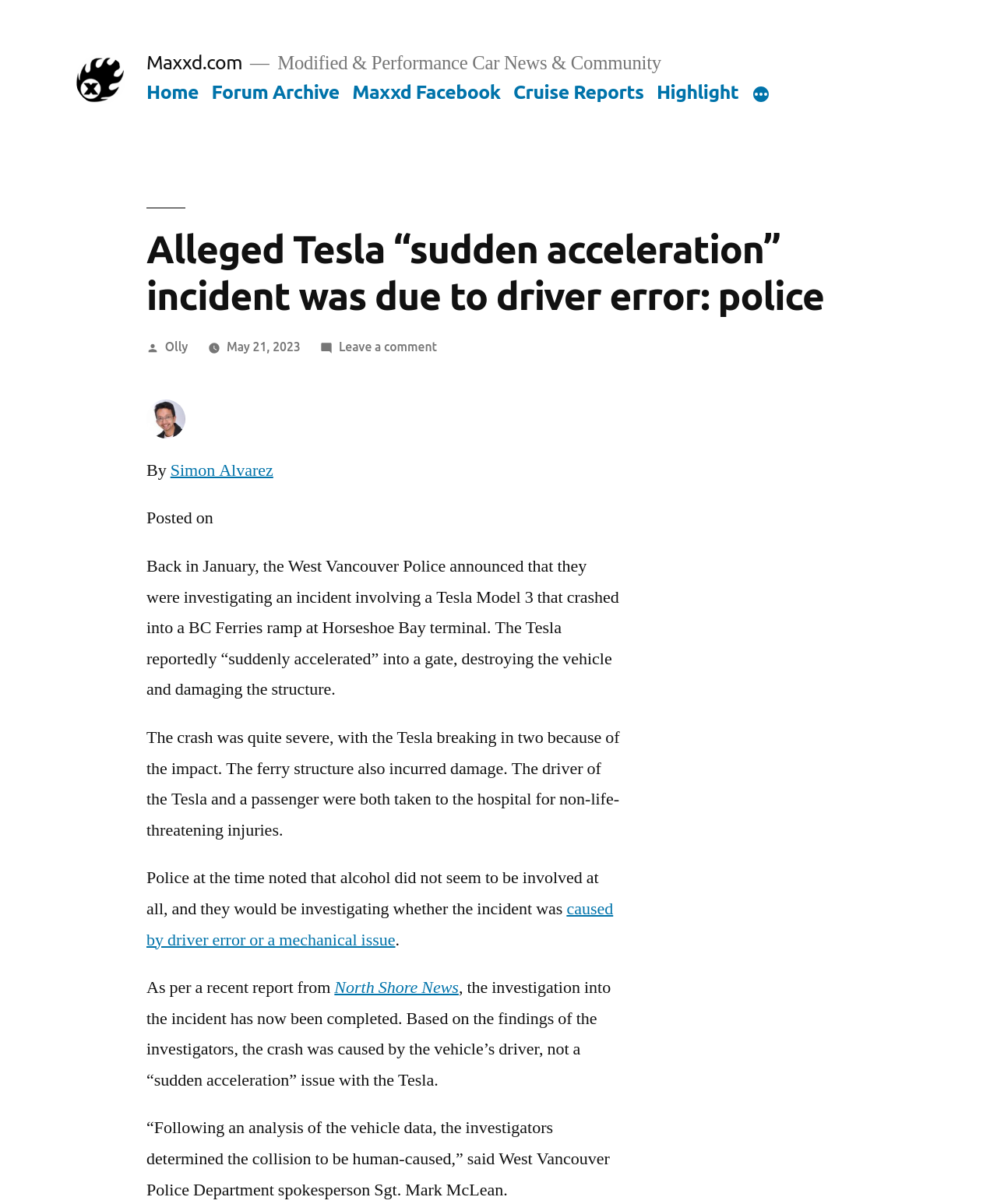Generate an in-depth caption that captures all aspects of the webpage.

The webpage appears to be a news article from Maxxd.com, with the title "Alleged Tesla “sudden acceleration” incident was due to driver error: police". At the top left corner, there is a link to Maxxd.com, accompanied by a small image of the website's logo. 

Below the title, there is a navigation menu with links to "Home", "Forum Archive", "Maxxd Facebook", "Cruise Reports", "Highlight", and a "More" button that expands to a menu. 

The main content of the article is divided into sections. The first section has a heading with the same title as the webpage, followed by information about the author, Olly, and the date of publication, May 21, 2023. There is also a link to leave a comment on the article.

The next section has an image, followed by the author's name, Simon Alvarez, and the date of publication. The main article text begins below this section, describing an incident involving a Tesla Model 3 crashing into a BC Ferries ramp at Horseshoe Bay terminal. The text is divided into several paragraphs, detailing the severity of the crash, the investigation, and the conclusion that the crash was caused by driver error, not a mechanical issue with the Tesla.

Throughout the article, there are links to external sources, such as North Shore News, and quotes from the West Vancouver Police Department spokesperson, Sgt. Mark McLean.